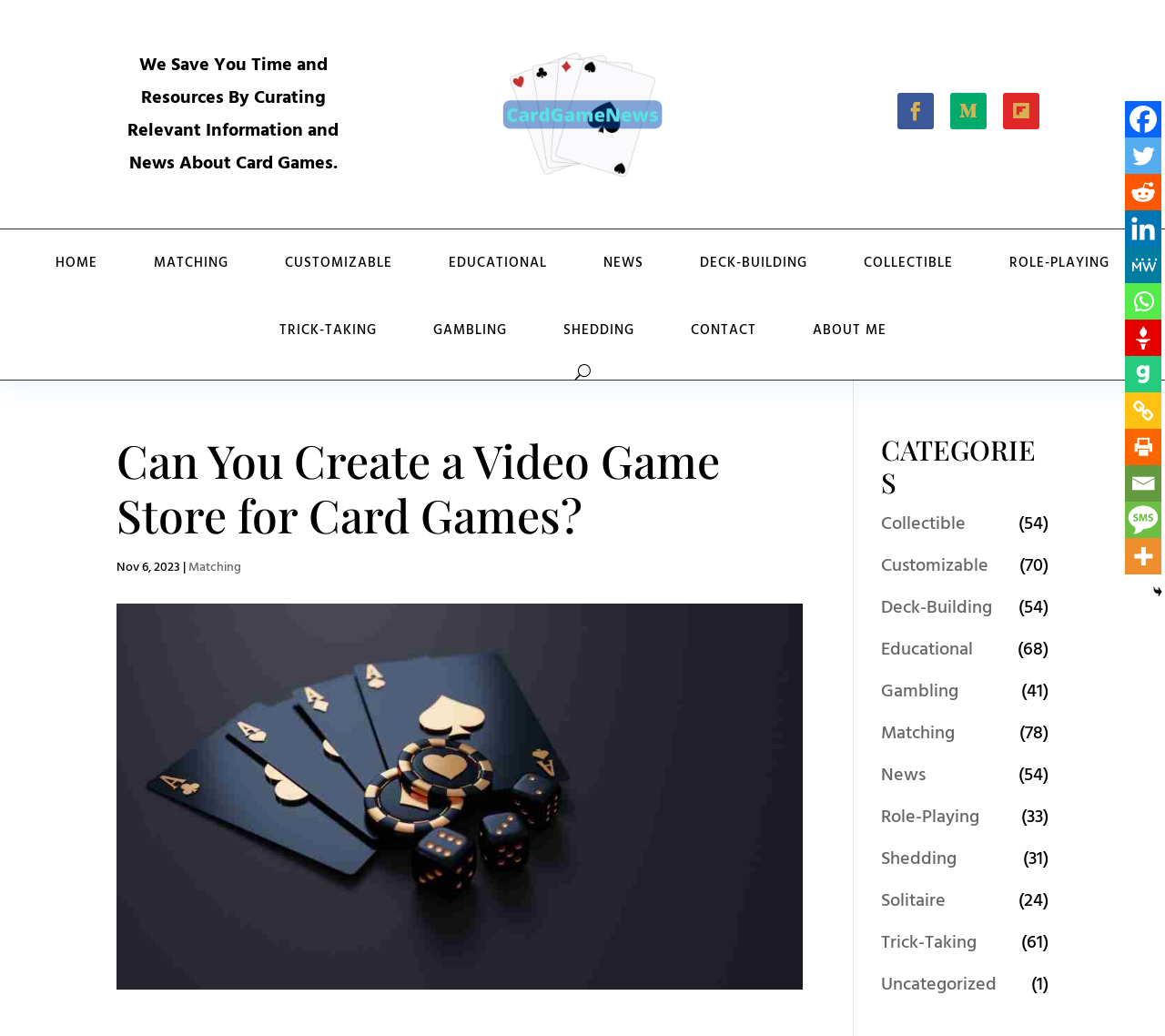What is the date of the article?
Please give a detailed and elaborate answer to the question.

The date of the article is mentioned below the heading 'Can You Create a Video Game Store for Card Games?' as 'Nov 6, 2023'.